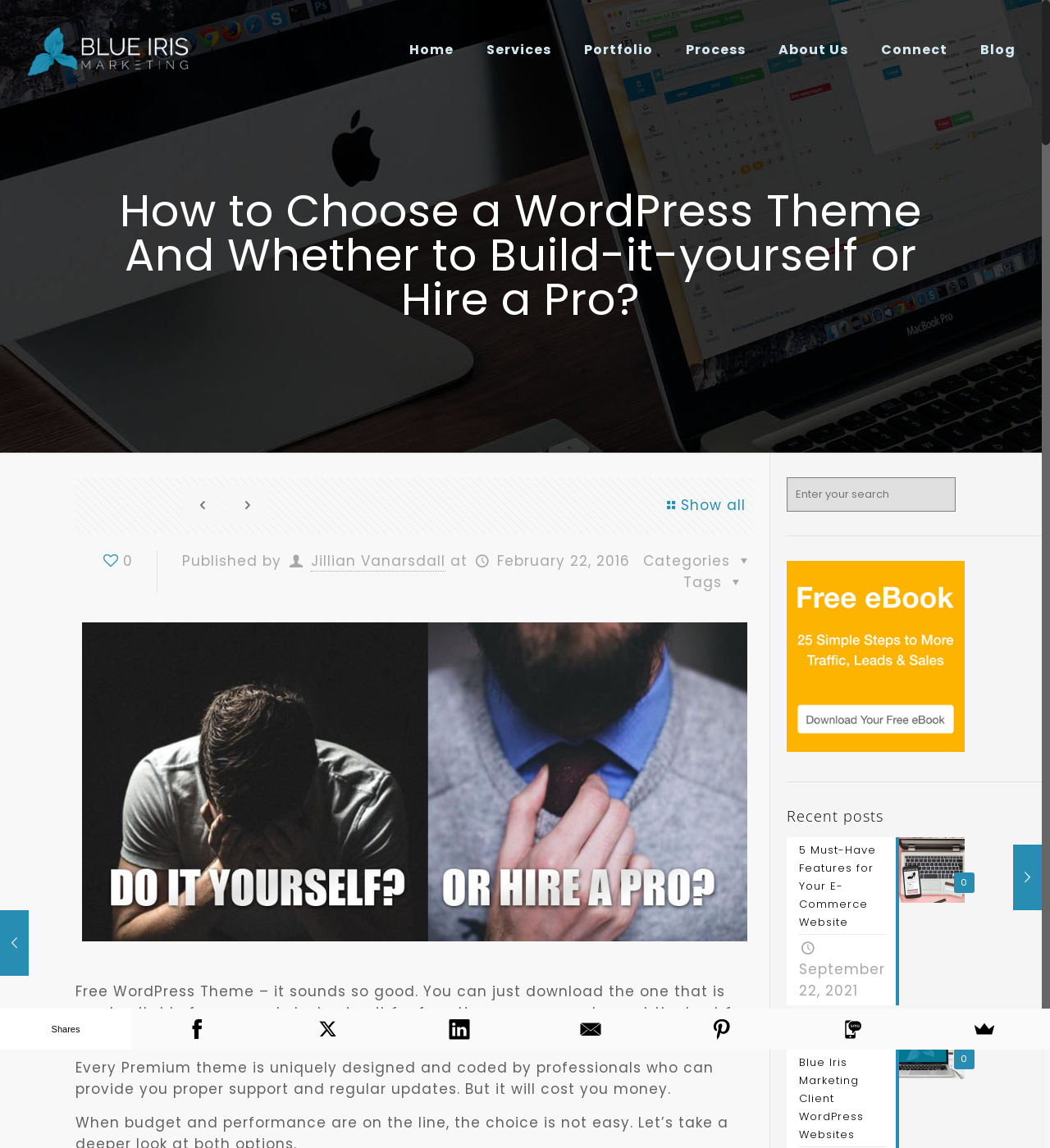Determine the bounding box coordinates of the target area to click to execute the following instruction: "Click the 'Home' link."

[0.374, 0.0, 0.447, 0.086]